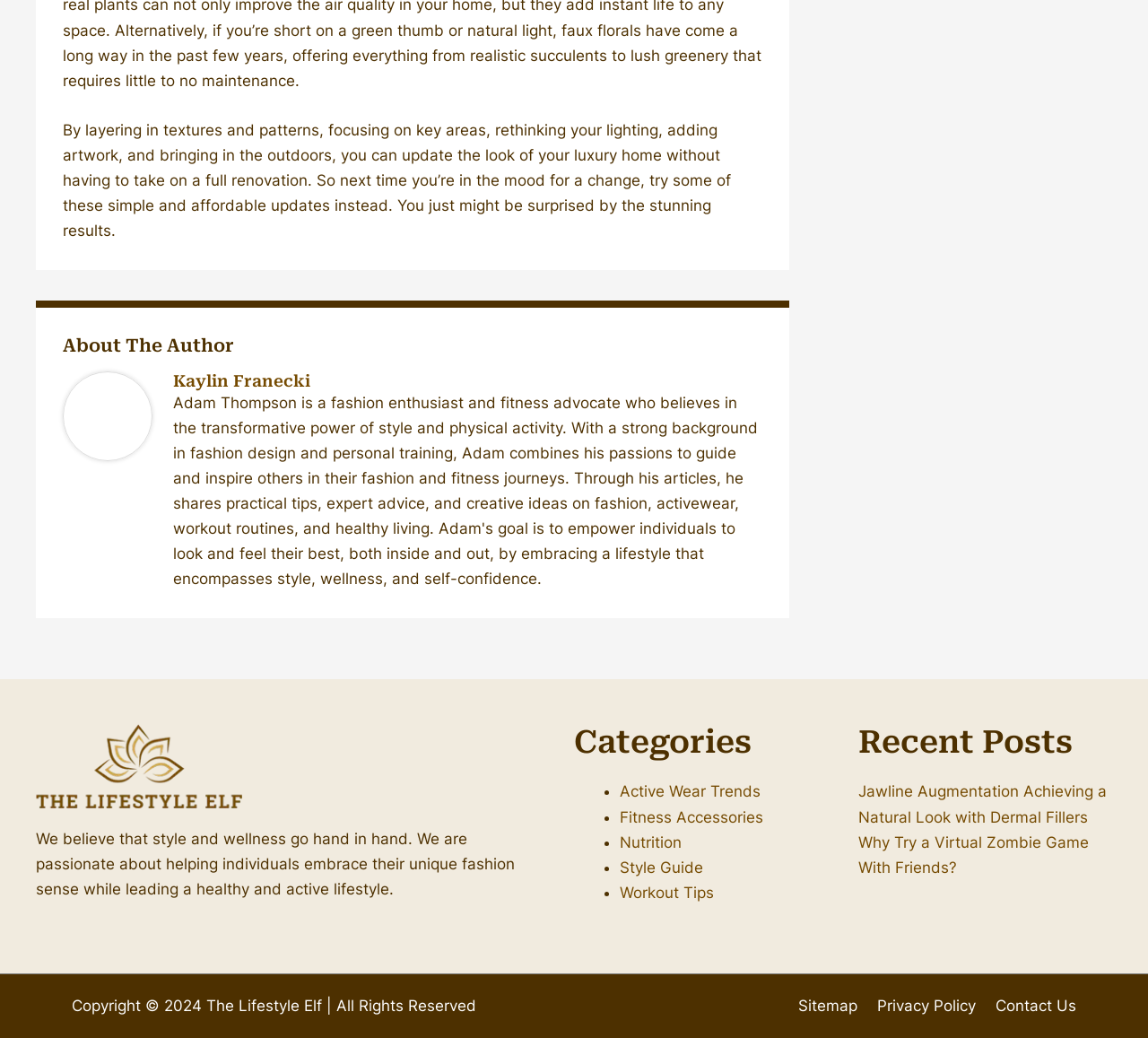Consider the image and give a detailed and elaborate answer to the question: 
What are the recent posts about?

The recent posts are listed under the 'Recent Posts' heading, where each post is represented as a link element. The posts are about 'Jawline Augmentation Achieving a Natural Look with Dermal Fillers' and 'Why Try a Virtual Zombie Game With Friends?'.